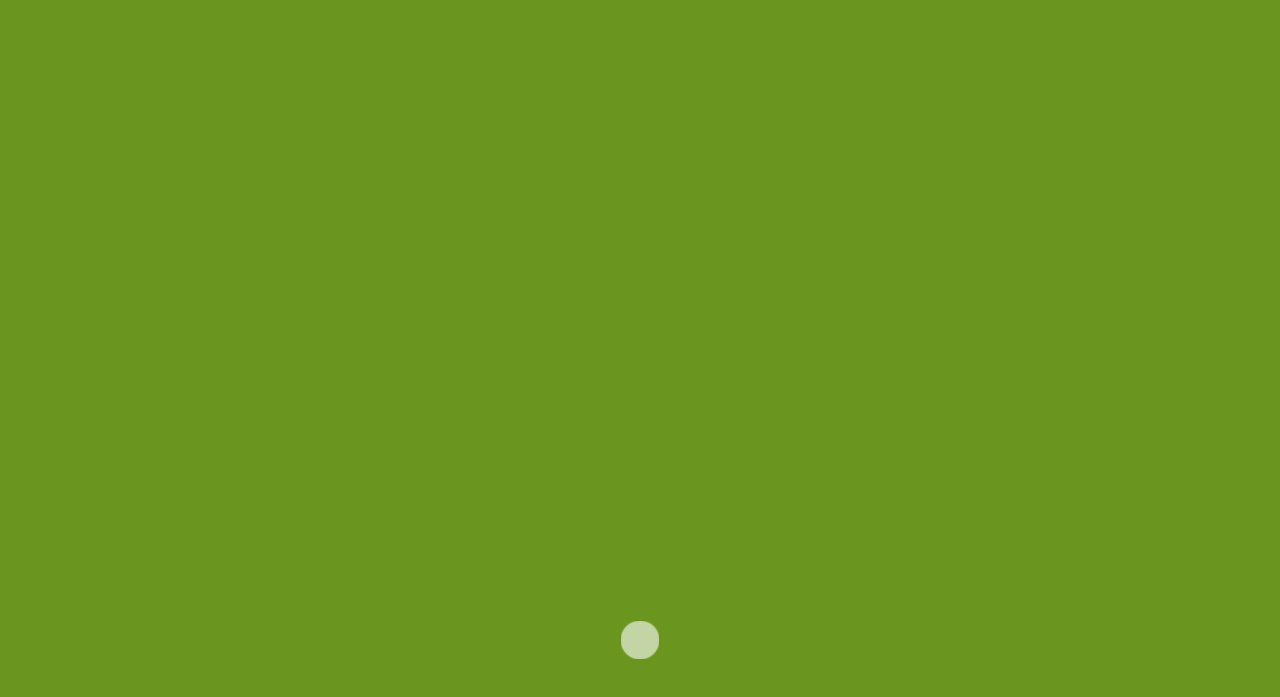What is the email address to contact the company?
Using the image, give a concise answer in the form of a single word or short phrase.

info@legenieenherbe.com